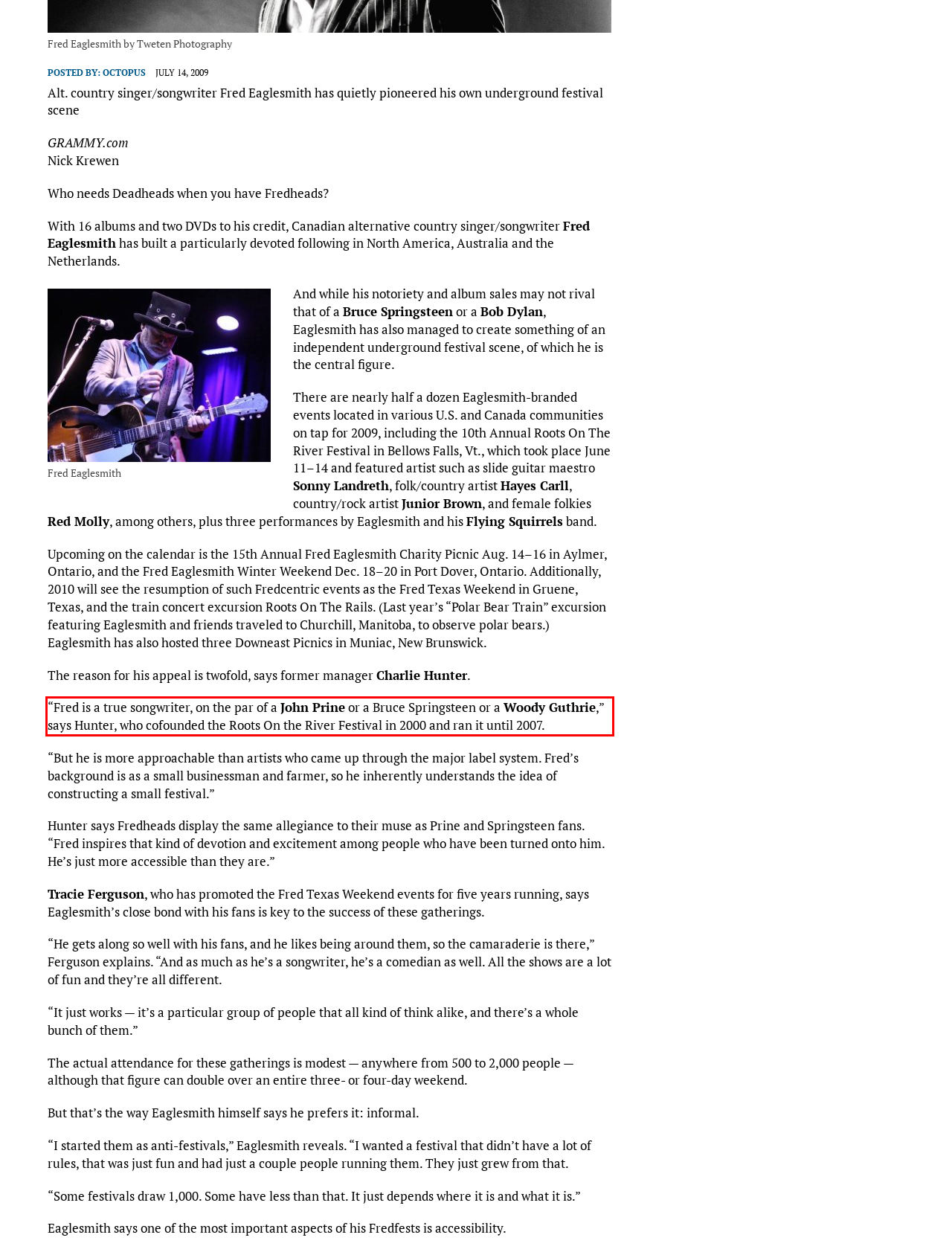From the screenshot of the webpage, locate the red bounding box and extract the text contained within that area.

“Fred is a true songwriter, on the par of a John Prine or a Bruce Springsteen or a Woody Guthrie,” says Hunter, who cofounded the Roots On the River Festival in 2000 and ran it until 2007.